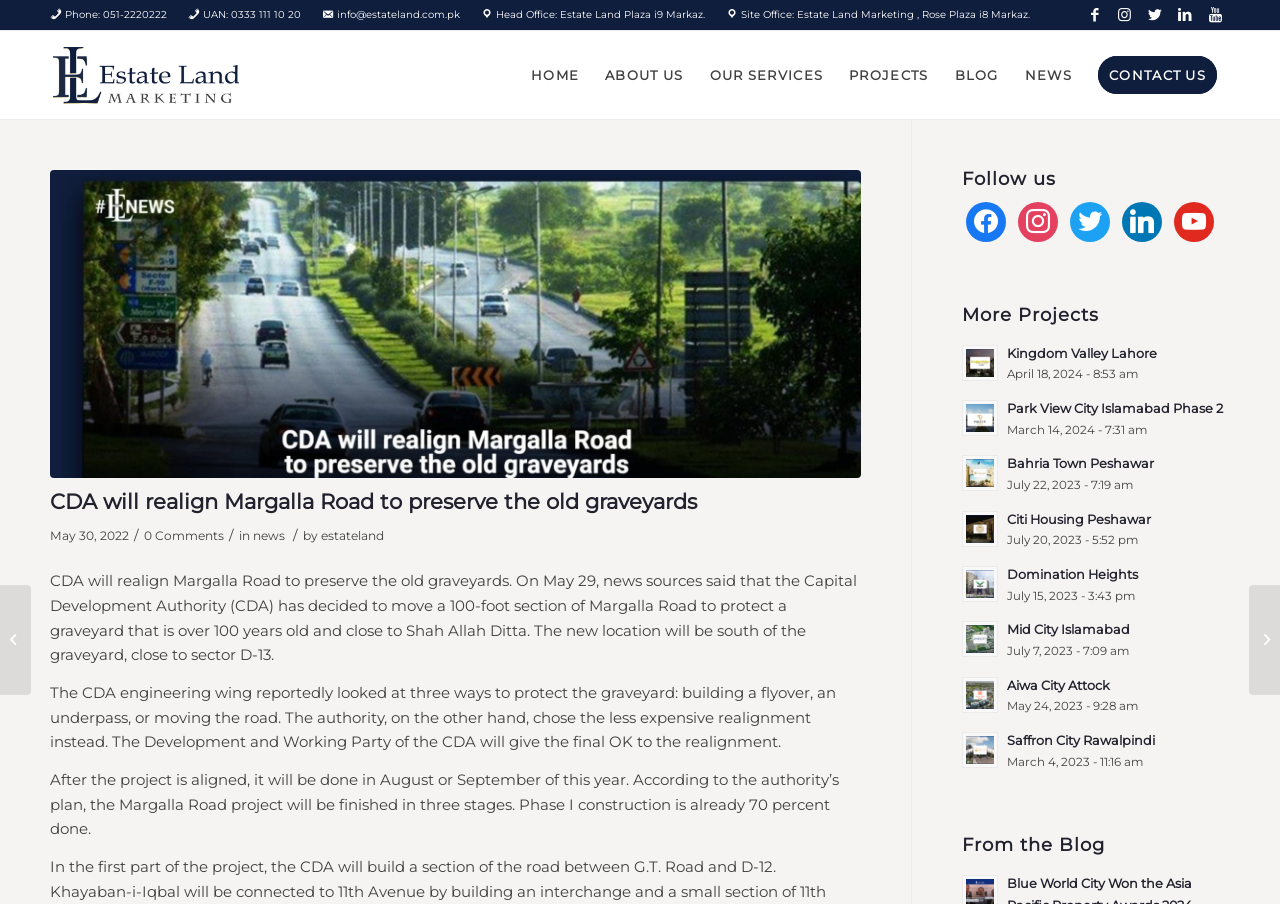How many stages will the Margalla Road project be completed in?
Please ensure your answer to the question is detailed and covers all necessary aspects.

I found the answer by reading the static text element with the content 'According to the authority’s plan, the Margalla Road project will be finished in three stages.' located in the main content area of the webpage.